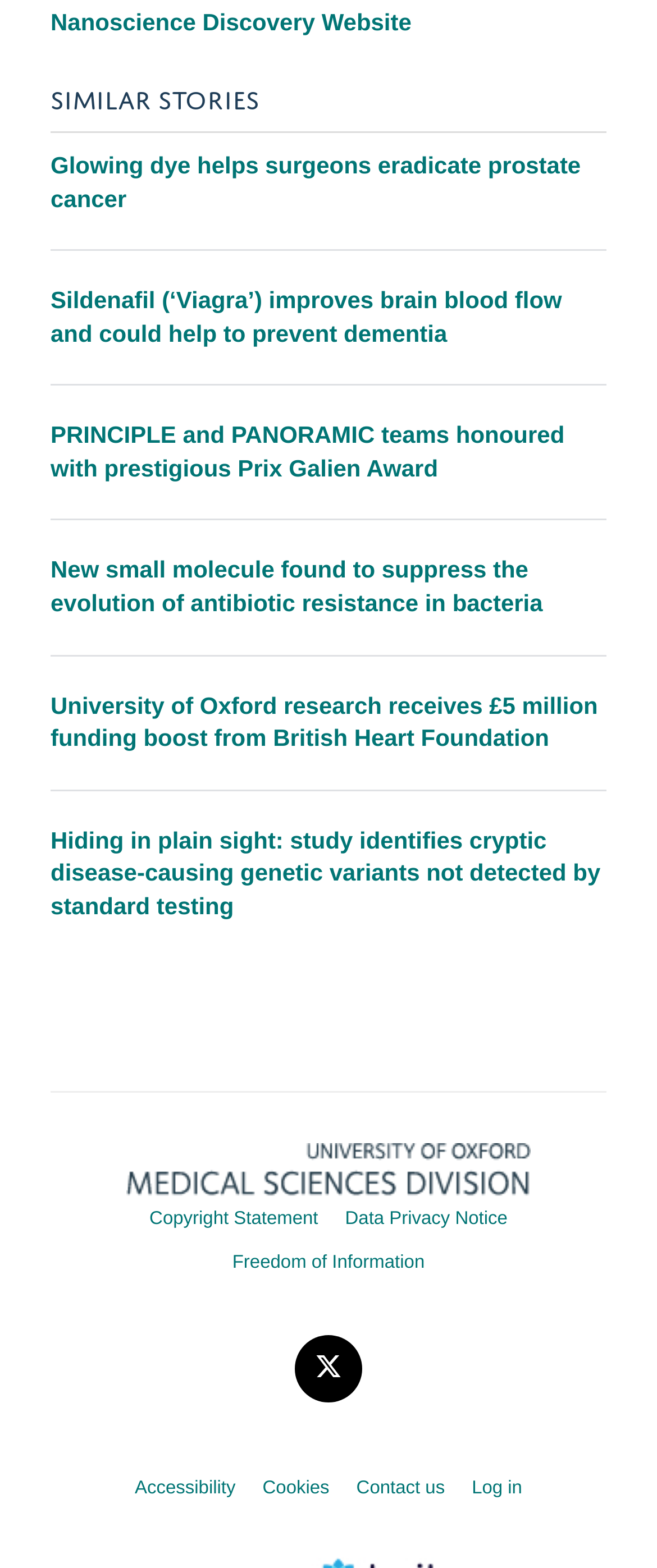Given the description of the UI element: "title="Follow us on Twitter"", predict the bounding box coordinates in the form of [left, top, right, bottom], with each value being a float between 0 and 1.

[0.449, 0.865, 0.551, 0.881]